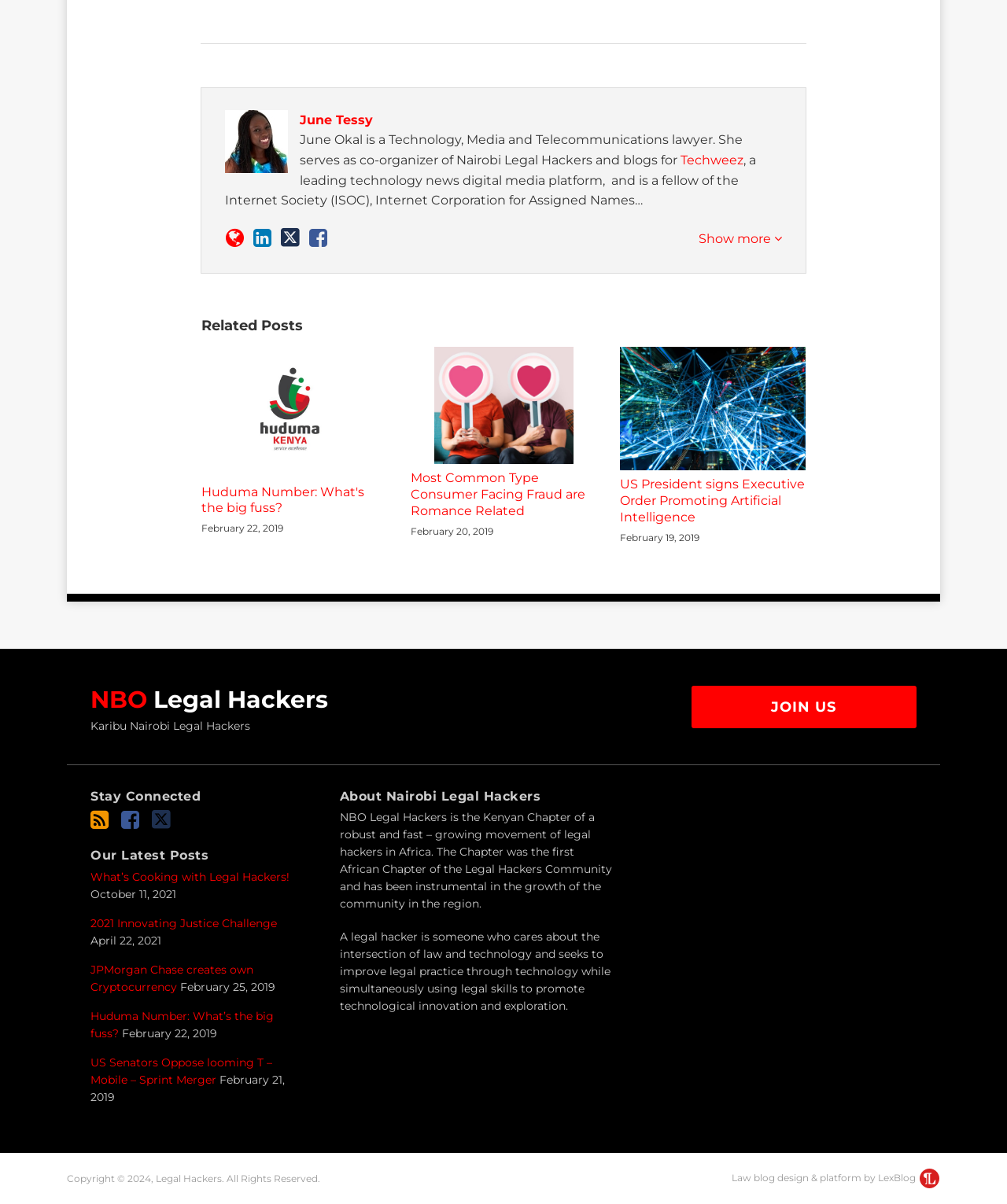Determine the bounding box coordinates for the area that needs to be clicked to fulfill this task: "View June Tessy's profile". The coordinates must be given as four float numbers between 0 and 1, i.e., [left, top, right, bottom].

[0.223, 0.091, 0.286, 0.144]